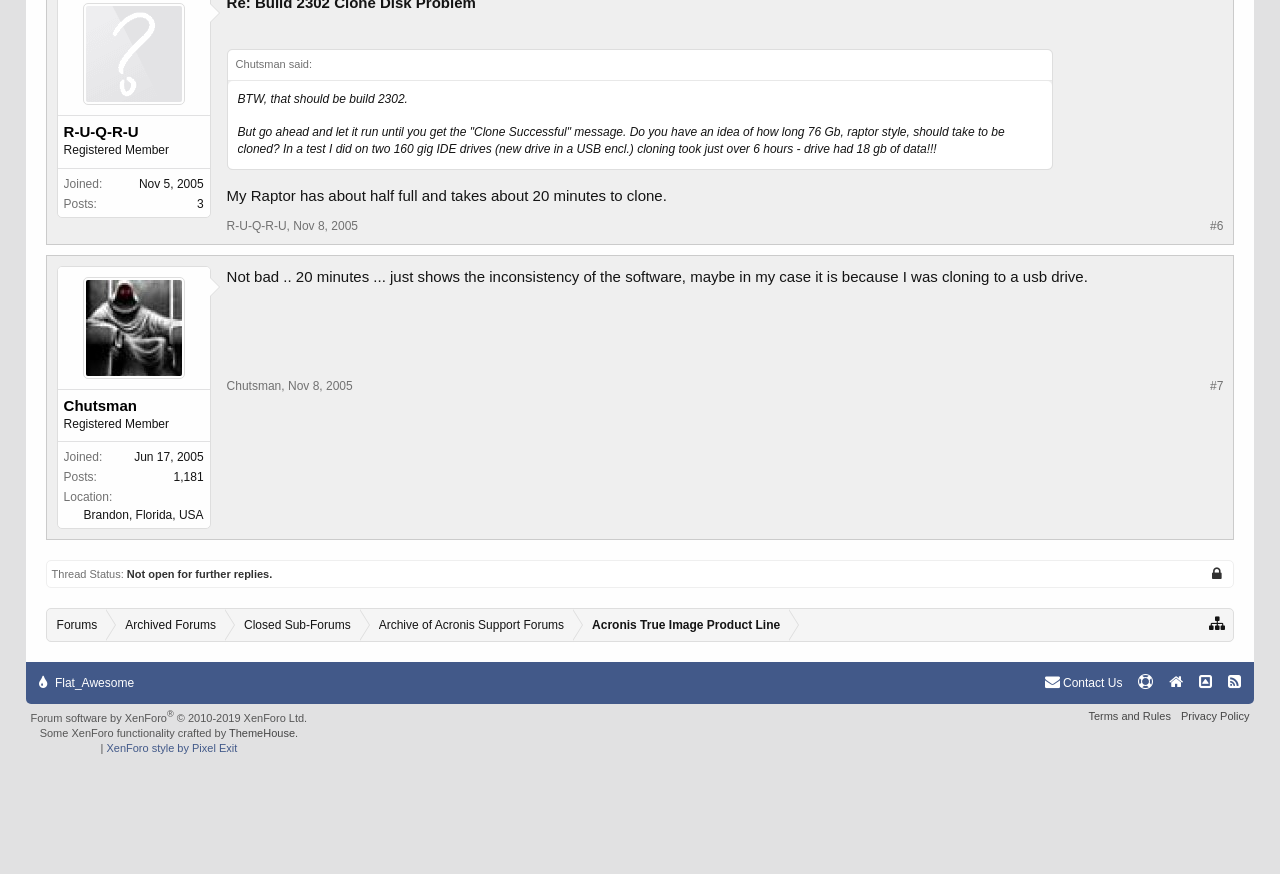What is the status of the thread?
Look at the screenshot and respond with one word or a short phrase.

Not open for further replies